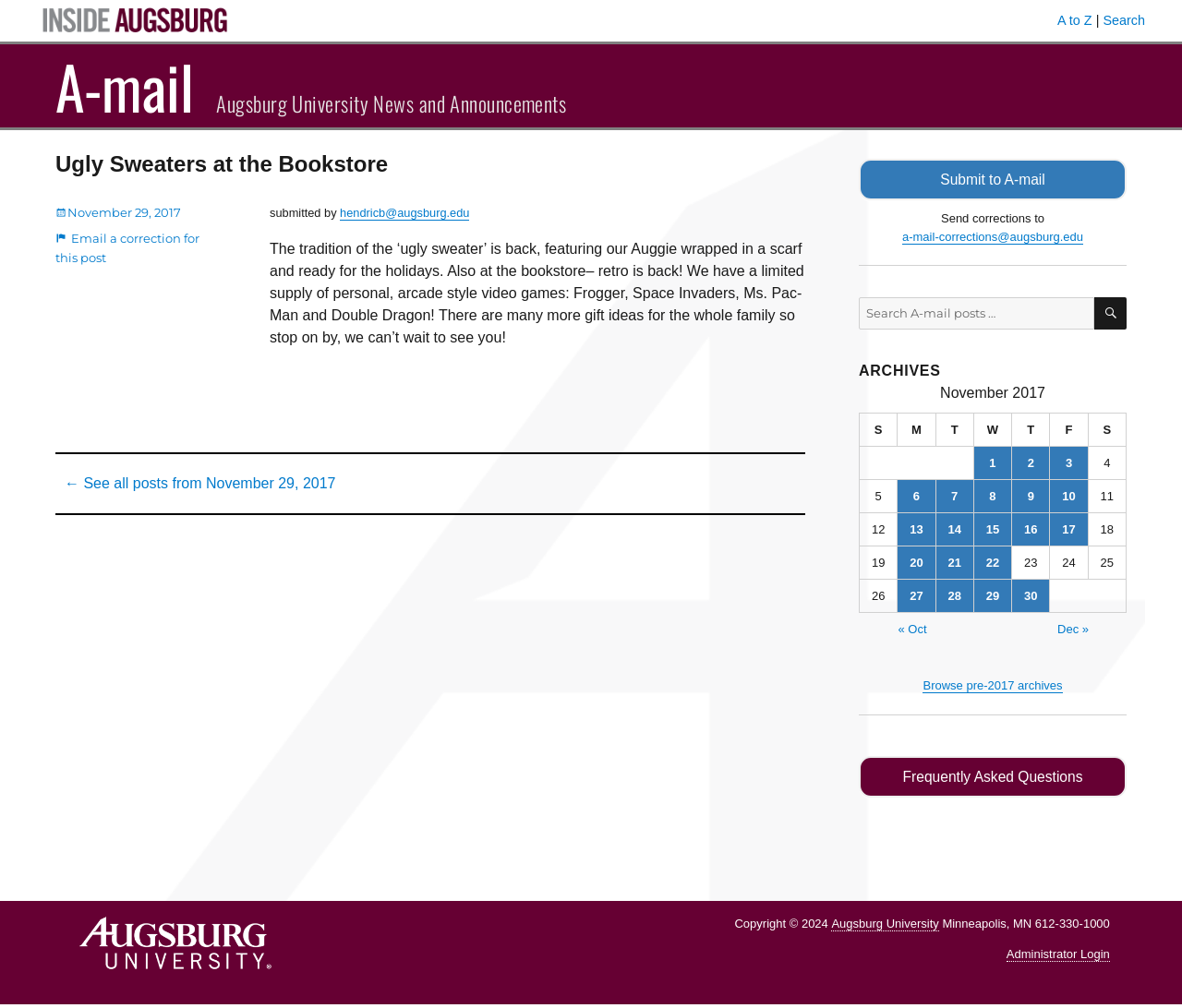What is the name of the university?
Refer to the image and give a detailed answer to the question.

I found the answer by looking at the text 'Augsburg University News and Announcements' which is a static text element on the webpage.